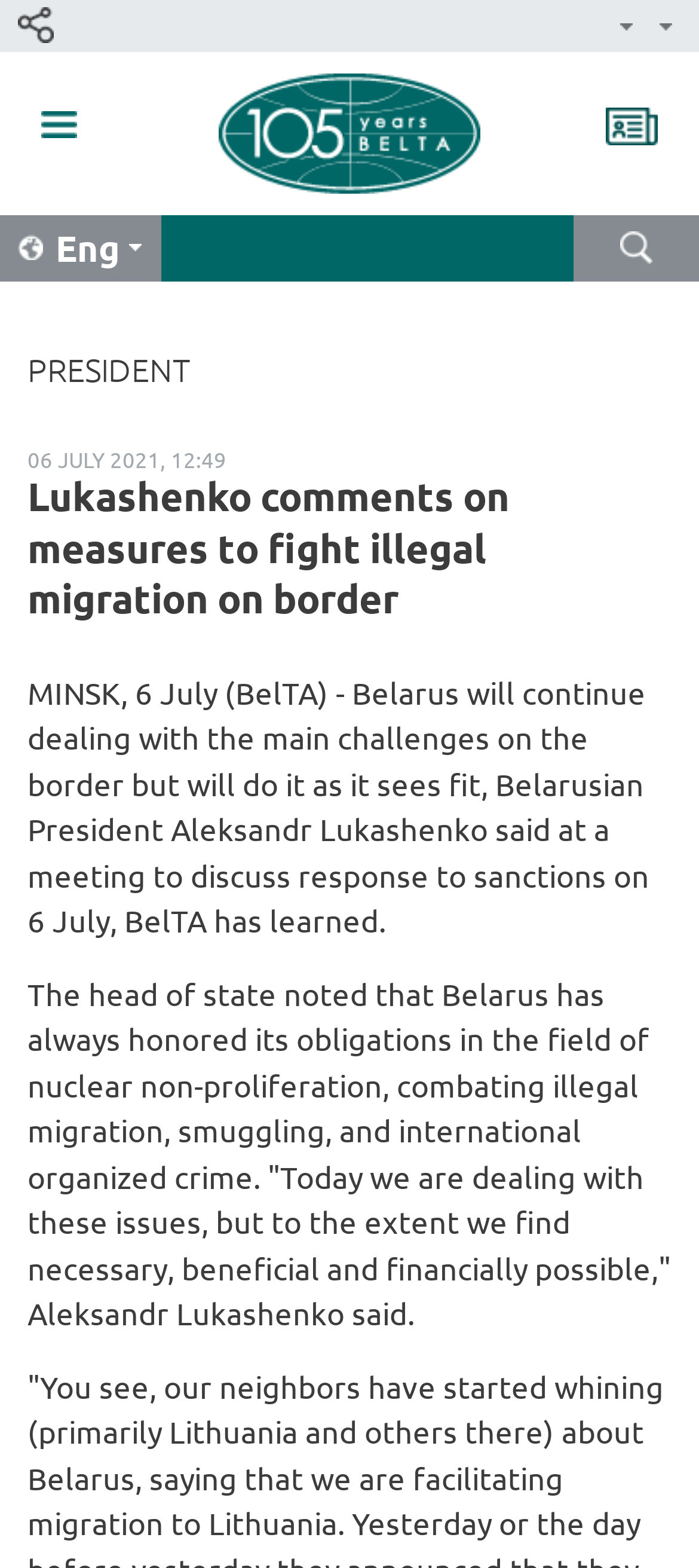Please provide a comprehensive answer to the question based on the screenshot: What is the name of the news agency mentioned in the article?

I found the name of the news agency by reading the link element with the content 'Belarusian Telegraph Agency' which is located at the top of the webpage, indicating the source of the news article.